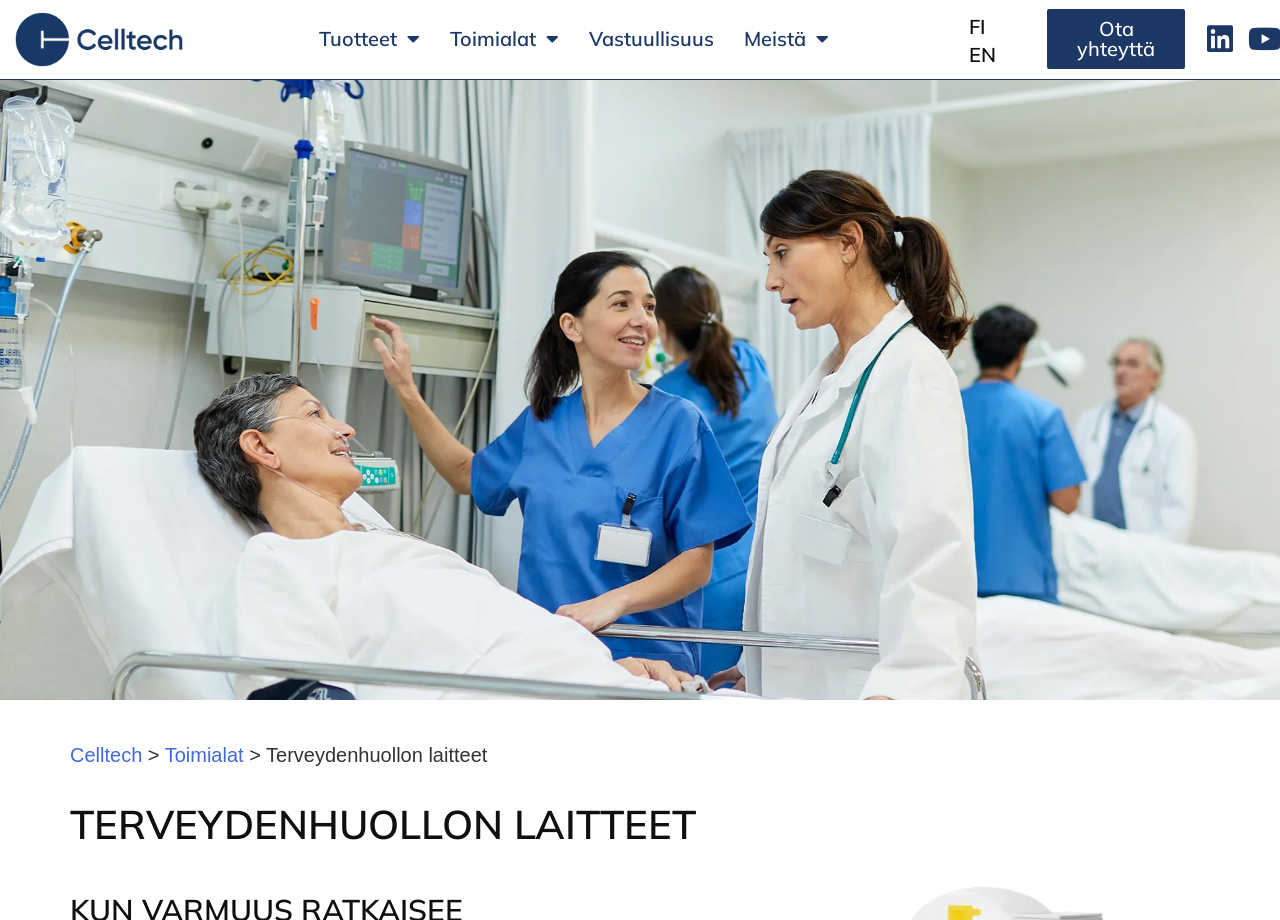Answer in one word or a short phrase: 
Are there social media links?

Yes